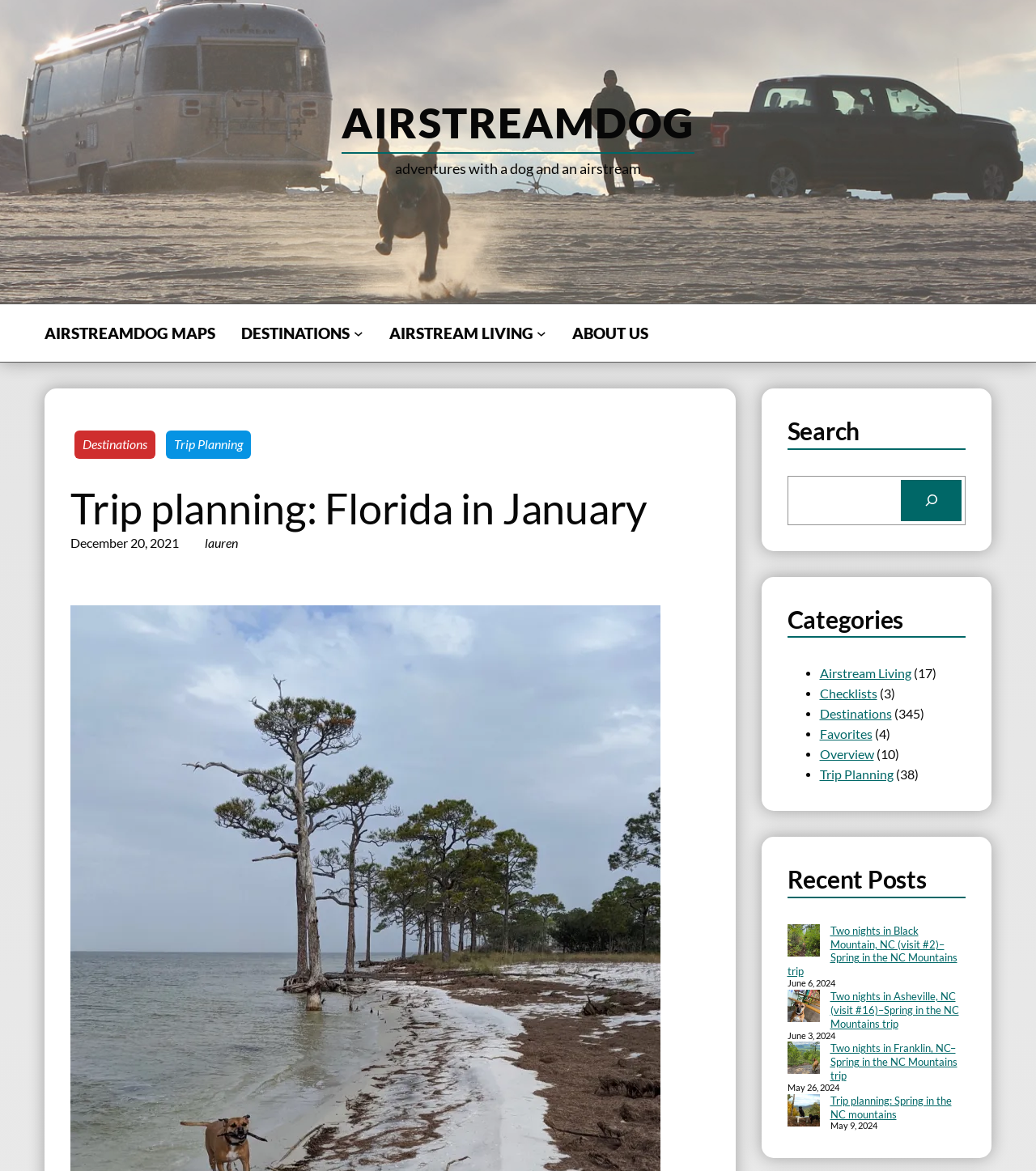What is the purpose of the search bar?
Carefully analyze the image and provide a detailed answer to the question.

The search bar is located at the top right of the webpage and has a placeholder text 'Search'. It is likely that the search bar is used to search for specific content within the website, such as posts, categories, or keywords.